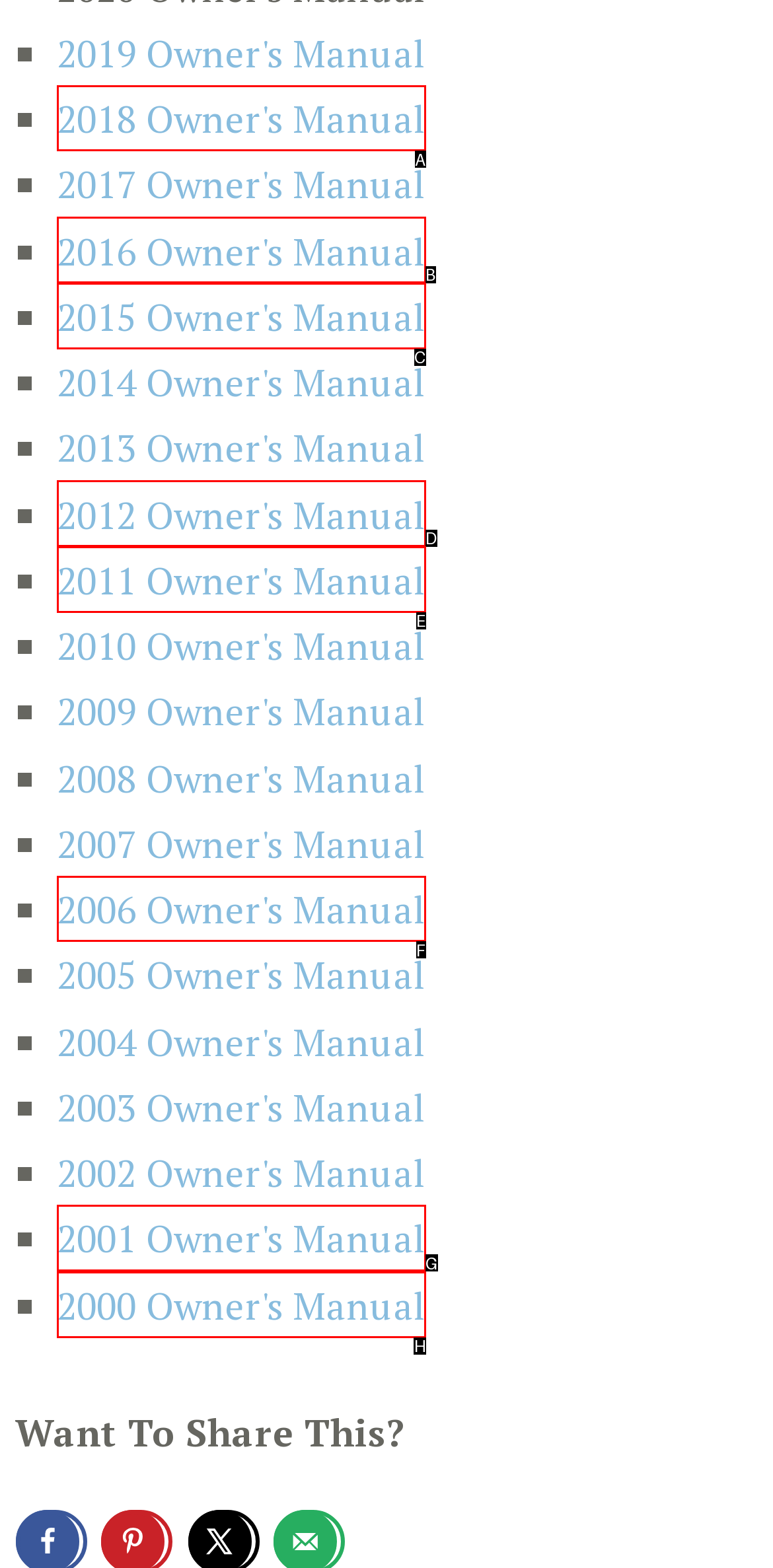Choose the HTML element that should be clicked to accomplish the task: Click 2000 Owner's Manual. Answer with the letter of the chosen option.

H